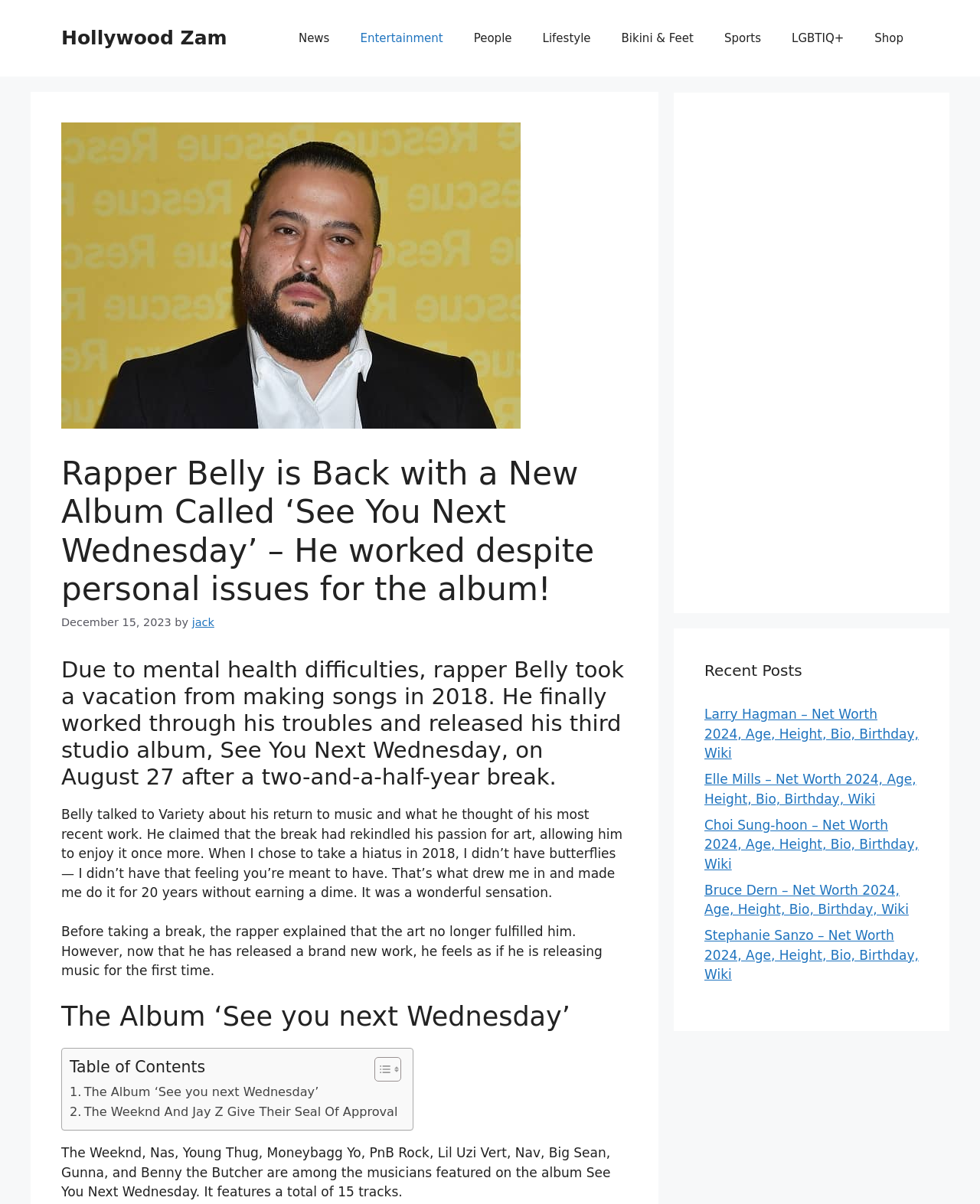How many tracks are featured on the album 'See You Next Wednesday'?
Based on the screenshot, give a detailed explanation to answer the question.

The webpage mentions that the album 'See You Next Wednesday' features a total of 15 tracks. This information is provided in the paragraph that lists the musicians featured on the album.